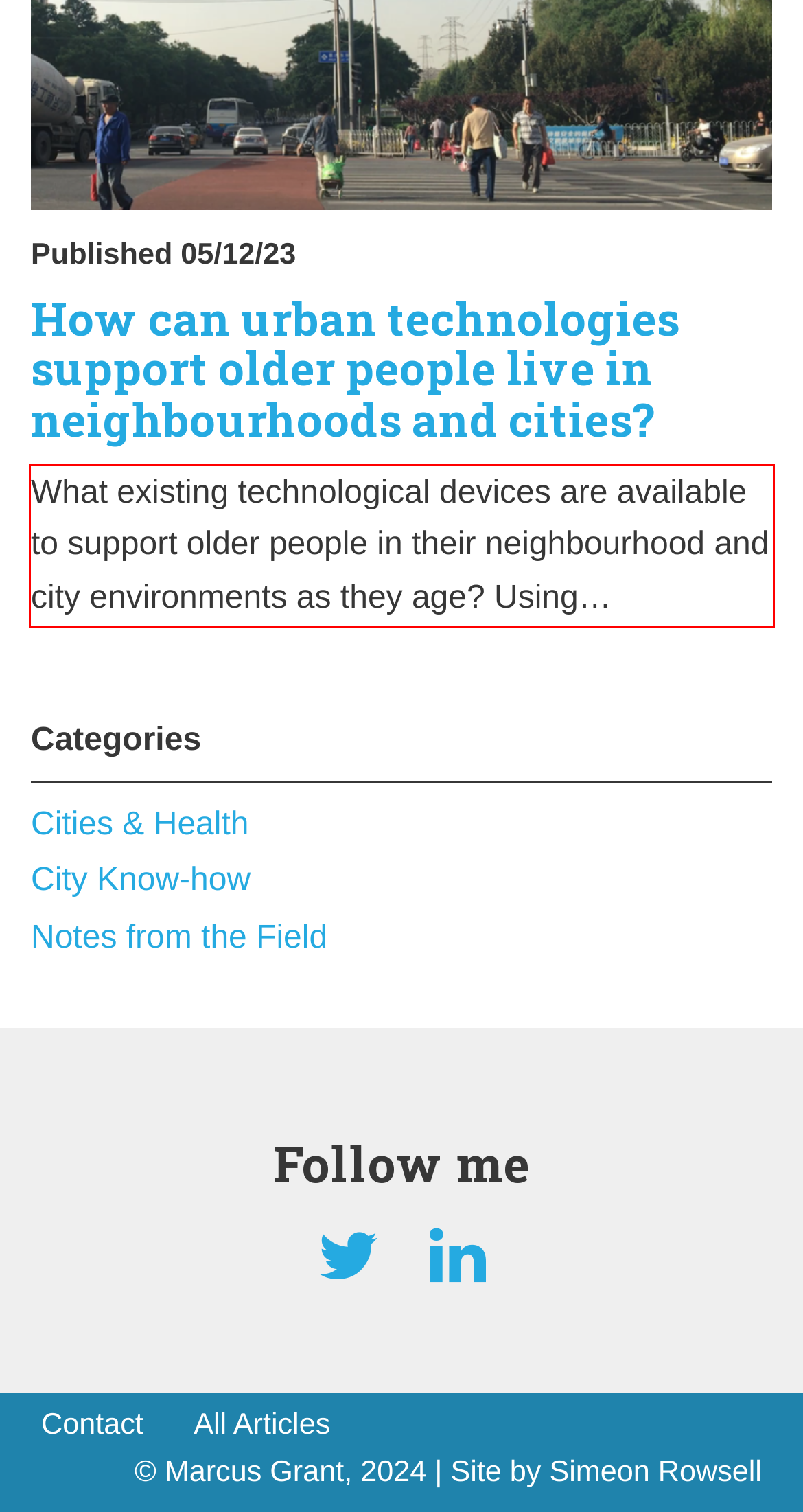Inspect the webpage screenshot that has a red bounding box and use OCR technology to read and display the text inside the red bounding box.

What existing technological devices are available to support older people in their neighbourhood and city environments as they age? Using…